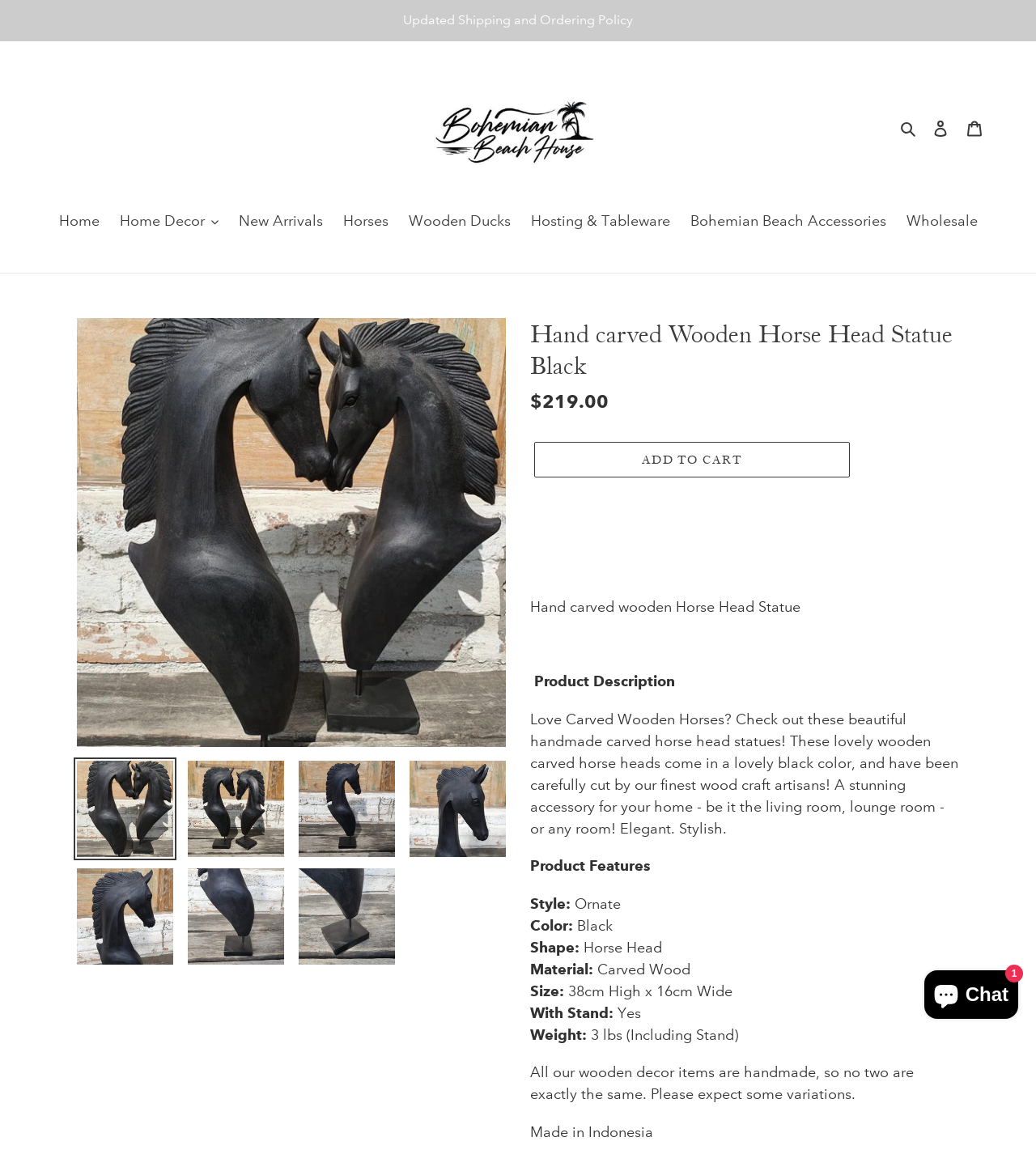Identify the bounding box coordinates of the section that should be clicked to achieve the task described: "View the 'Home' page".

[0.049, 0.182, 0.104, 0.203]